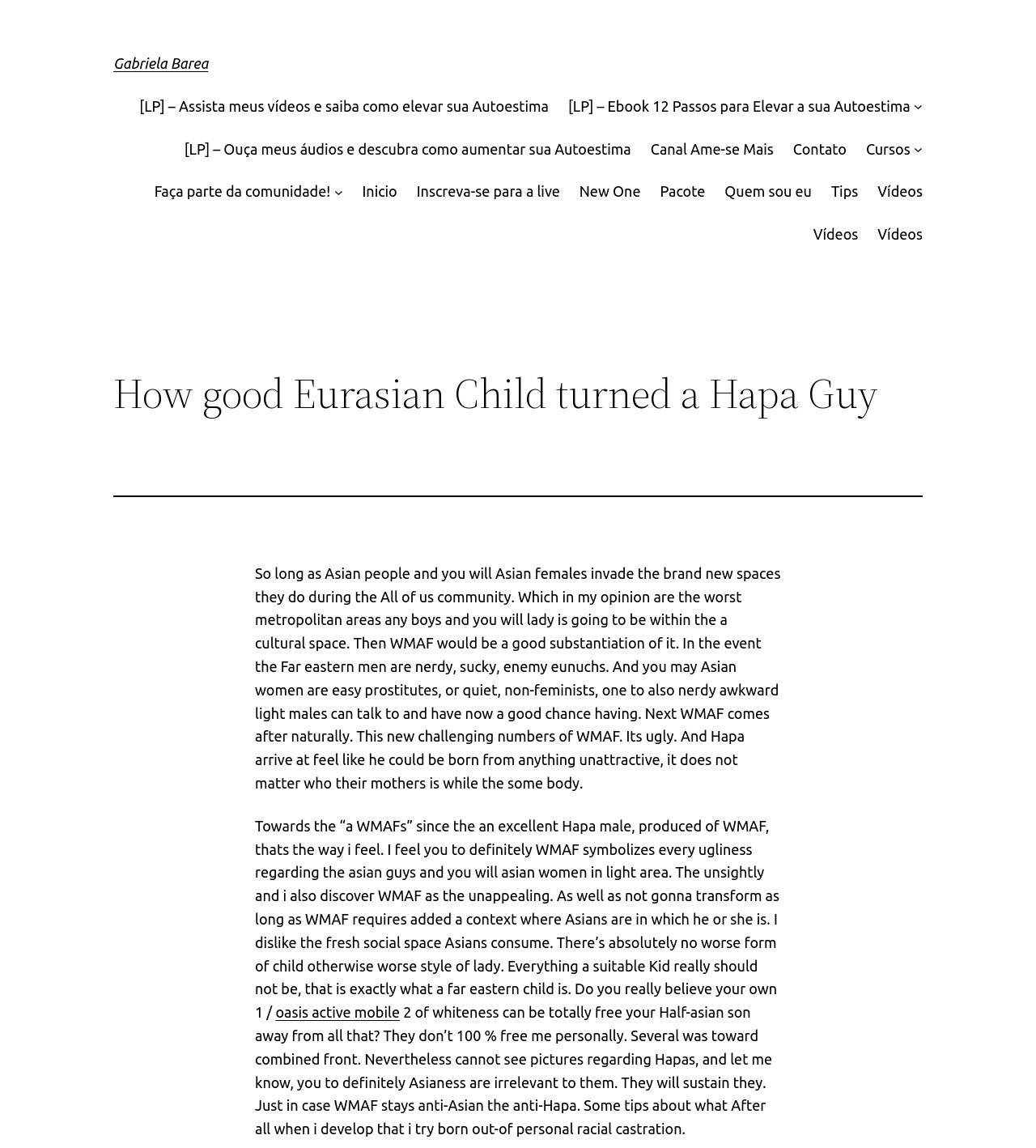Please respond to the question with a concise word or phrase:
How many instances of the link 'Vídeos' are there on the webpage?

3